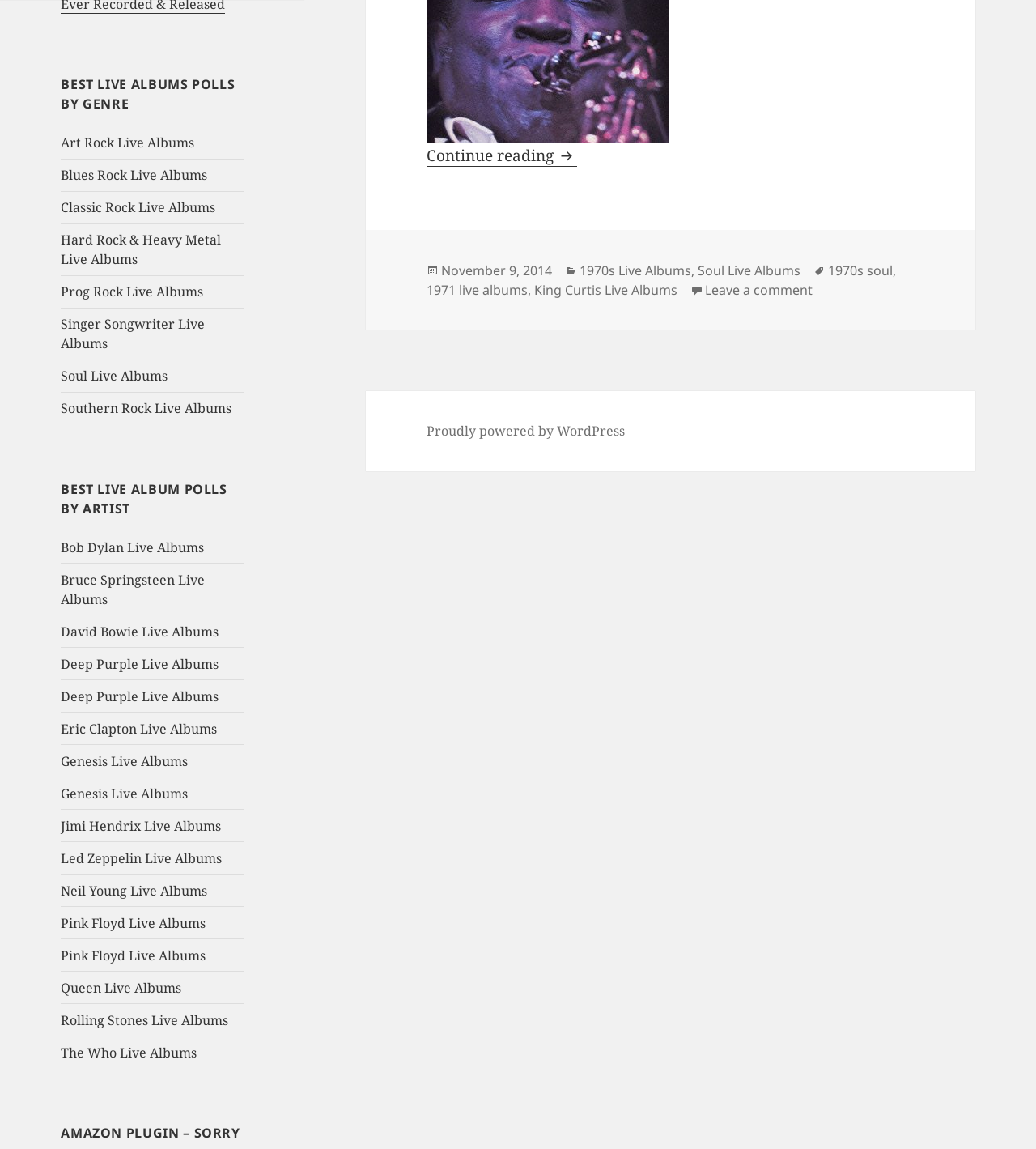Please indicate the bounding box coordinates for the clickable area to complete the following task: "View Bob Dylan Live Albums". The coordinates should be specified as four float numbers between 0 and 1, i.e., [left, top, right, bottom].

[0.059, 0.468, 0.197, 0.484]